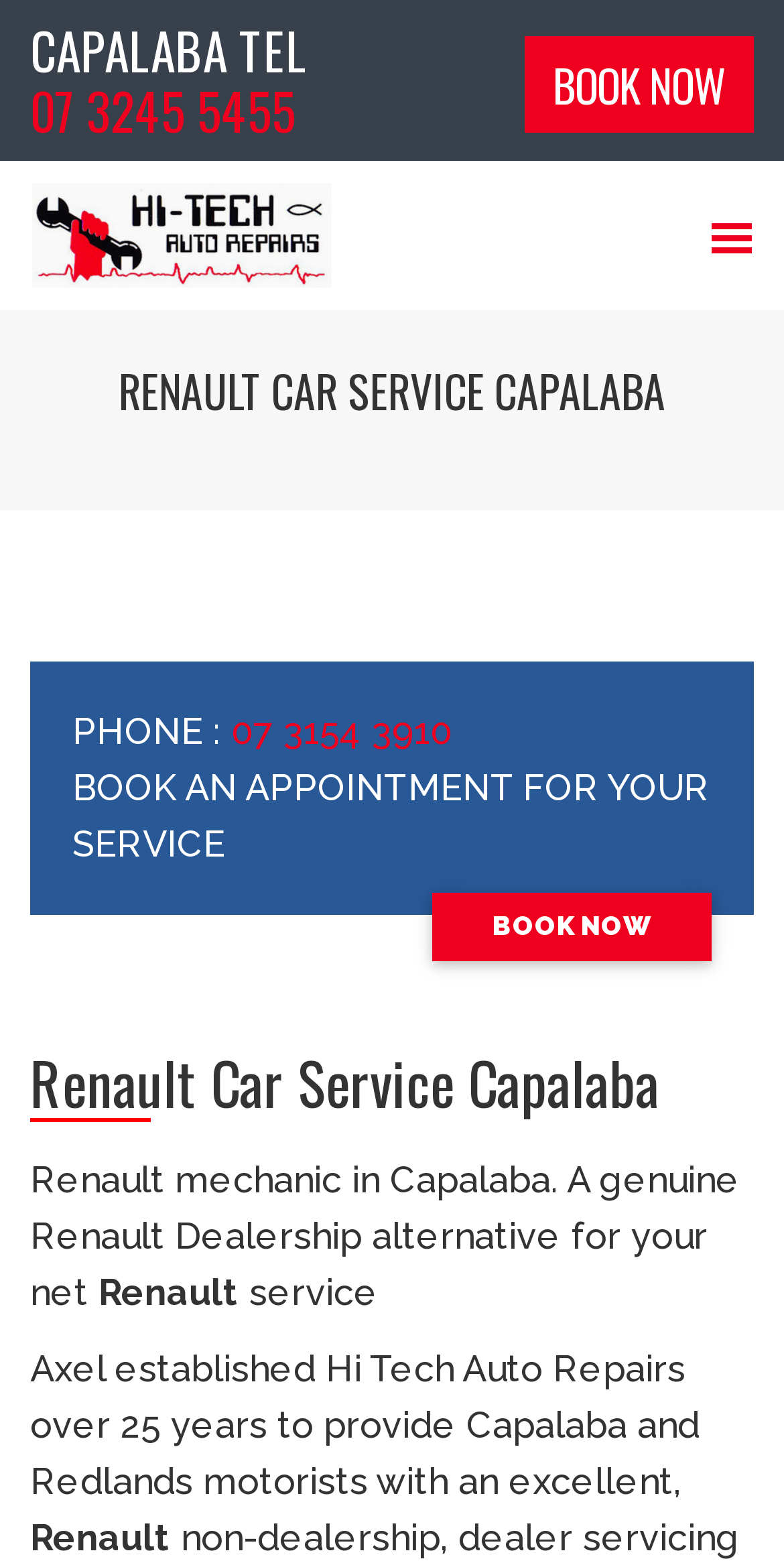Provide your answer to the question using just one word or phrase: What is the alternative to a Renault Dealership?

Hi Tech Auto Repairs